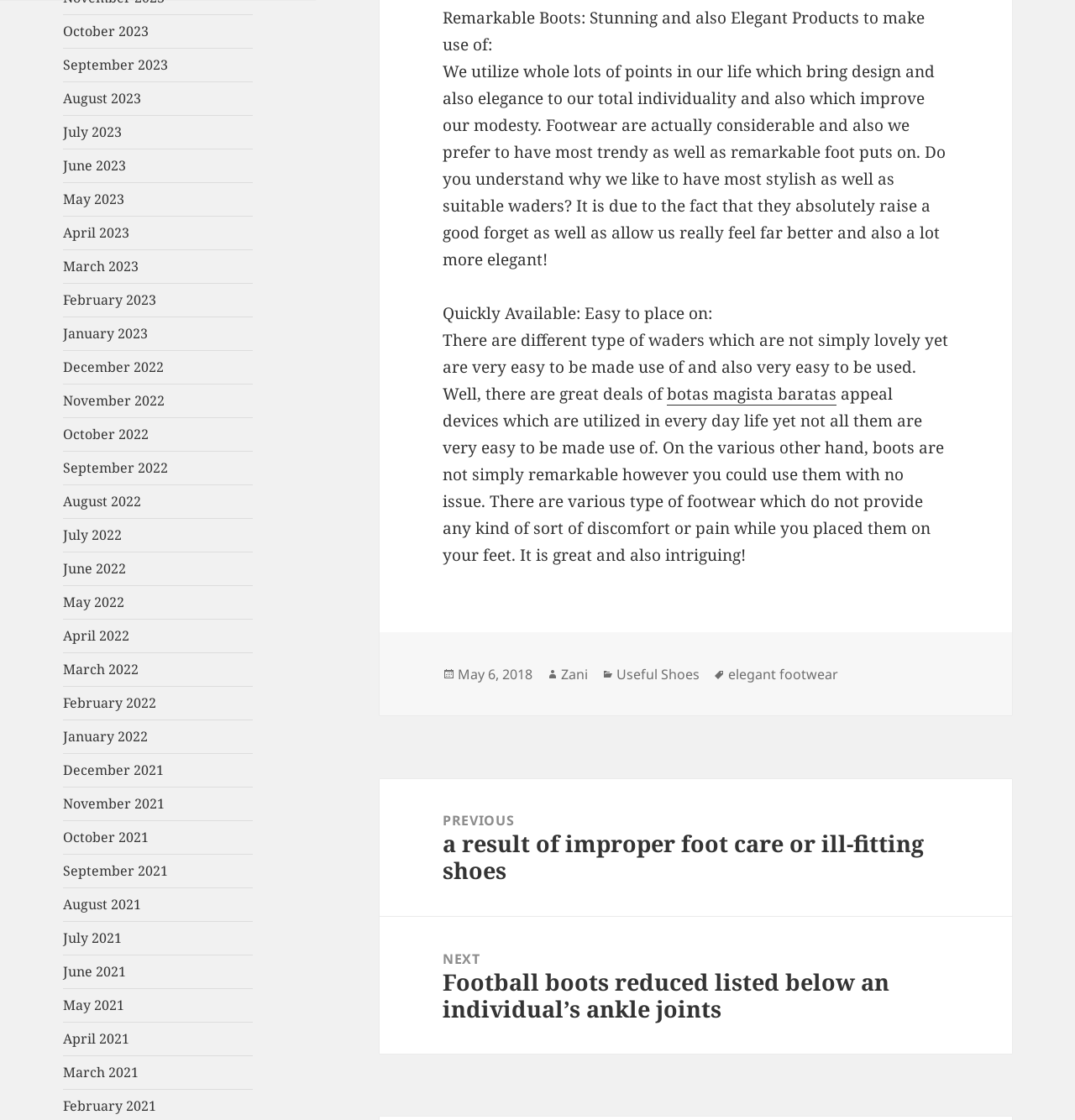Identify the bounding box coordinates of the clickable region necessary to fulfill the following instruction: "View post details for May 6, 2018". The bounding box coordinates should be four float numbers between 0 and 1, i.e., [left, top, right, bottom].

[0.426, 0.593, 0.495, 0.611]